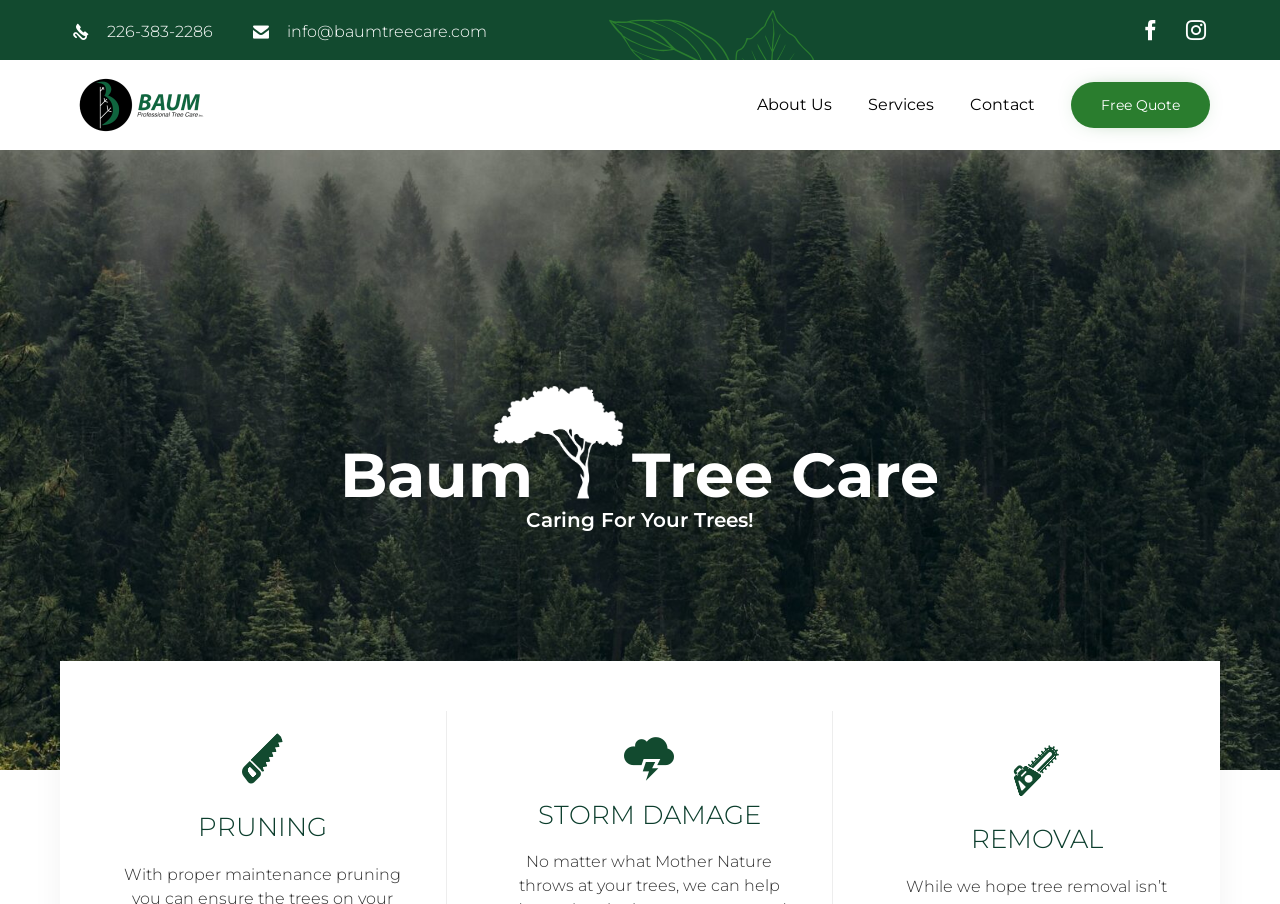Please find the bounding box coordinates of the clickable region needed to complete the following instruction: "Call the phone number". The bounding box coordinates must consist of four float numbers between 0 and 1, i.e., [left, top, right, bottom].

[0.084, 0.024, 0.167, 0.047]